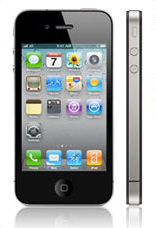Analyze the image and describe all key details you can observe.

This image features an iPhone 4, showcasing its sleek design and user-friendly interface. The device is presented from both frontal and side views, highlighting its distinctive appearance with a glossy black front and a silver metallic edge. The home screen displays a variety of colorful app icons, indicating its functionality and versatility as a smartphone. The image serves as a visual representation of the popularity and appeal of refurbished phones, as discussed in the accompanying text about the benefits of purchasing a refurbished iPhone, including value for money and environmentally friendly practices.